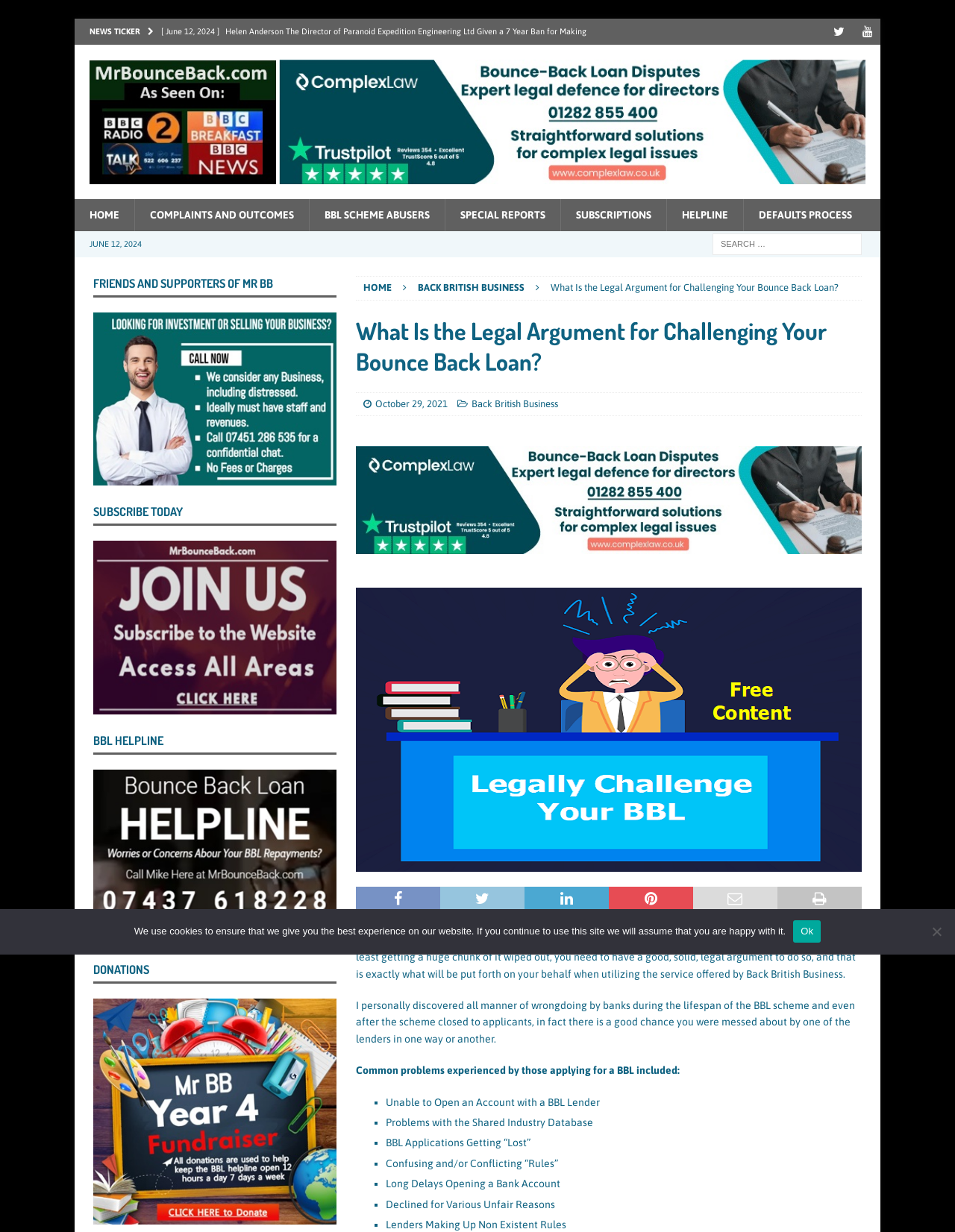What type of content is listed under 'NEWS TICKER'?
Provide a short answer using one word or a brief phrase based on the image.

News updates